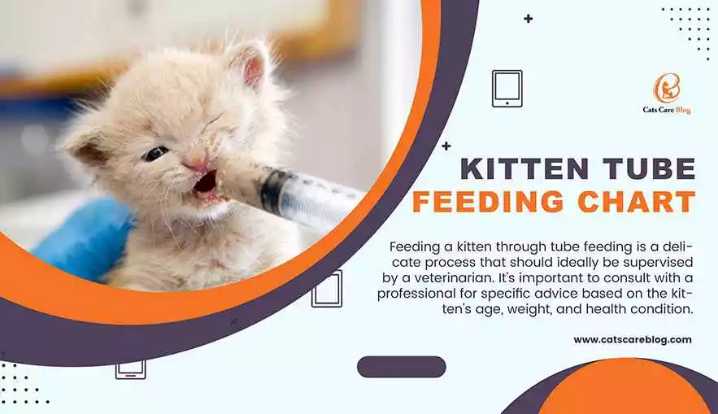Convey a rich and detailed description of the image.

The image features an adorable fluffy kitten being fed through a tube, highlighting the delicate process of tube feeding. The text overlay states "KITTEN TUBE FEEDING CHART," emphasizing its focus on guiding new kitten owners. A note in the caption advises that tube feeding should ideally be supervised by a veterinarian and that professional consultation is essential for specific guidance based on the kitten’s age, weight, and health condition. The design combines a soft color palette with modern graphics, making the information approachable for cat care enthusiasts. Overall, this chart serves as a vital resource for ensuring the proper care of kittens that are unable to feed independently.